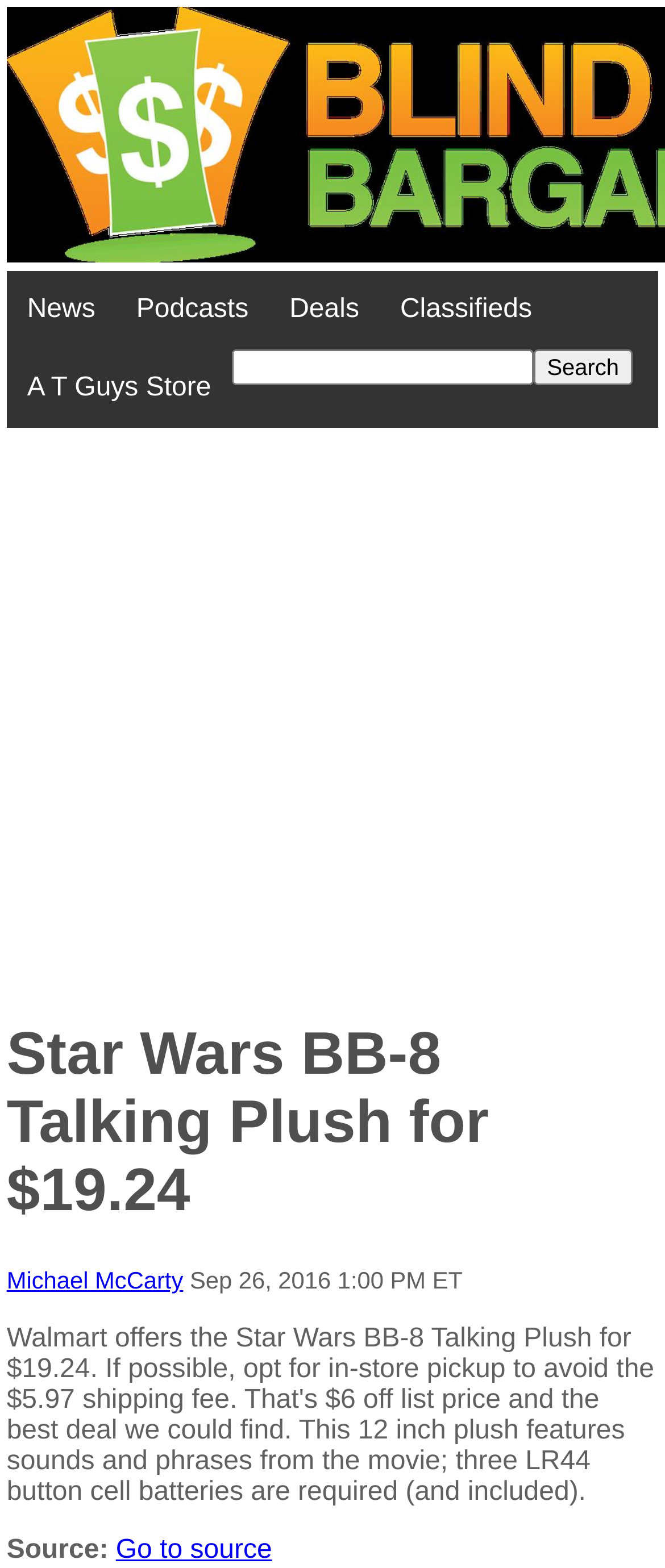Who posted the deal?
Answer the question with as much detail as possible.

The author of the deal can be found below the main heading, where it says 'Michael McCarty'.